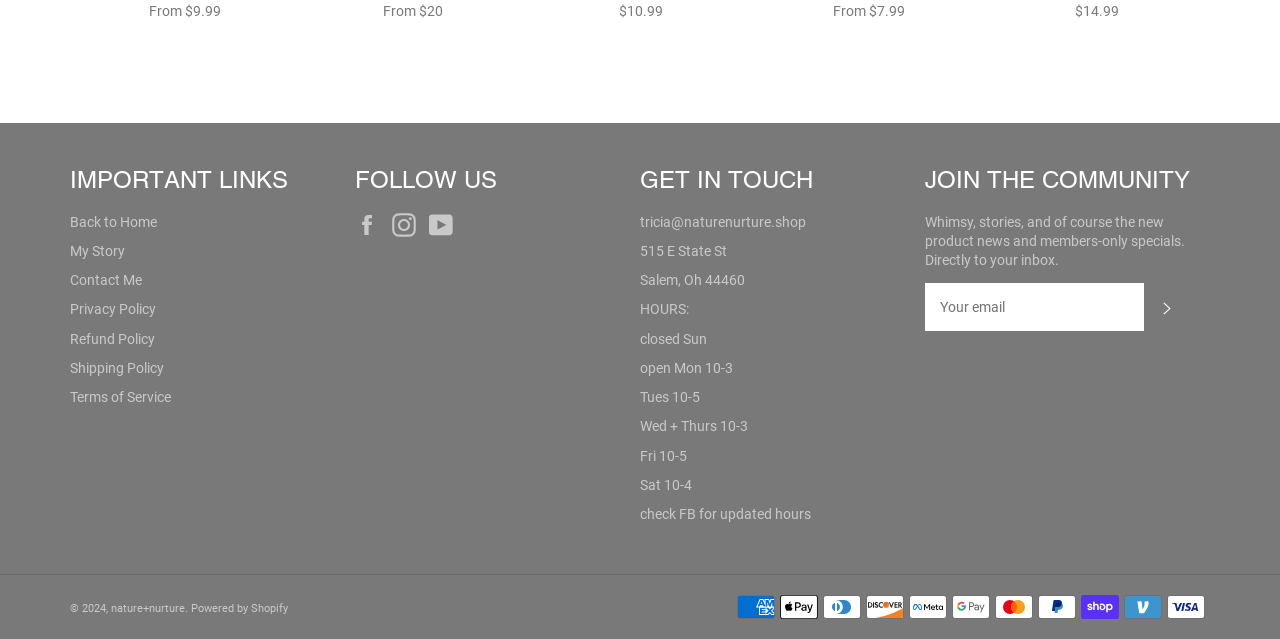Please locate the bounding box coordinates of the element that needs to be clicked to achieve the following instruction: "Check the store hours". The coordinates should be four float numbers between 0 and 1, i.e., [left, top, right, bottom].

[0.5, 0.472, 0.538, 0.497]